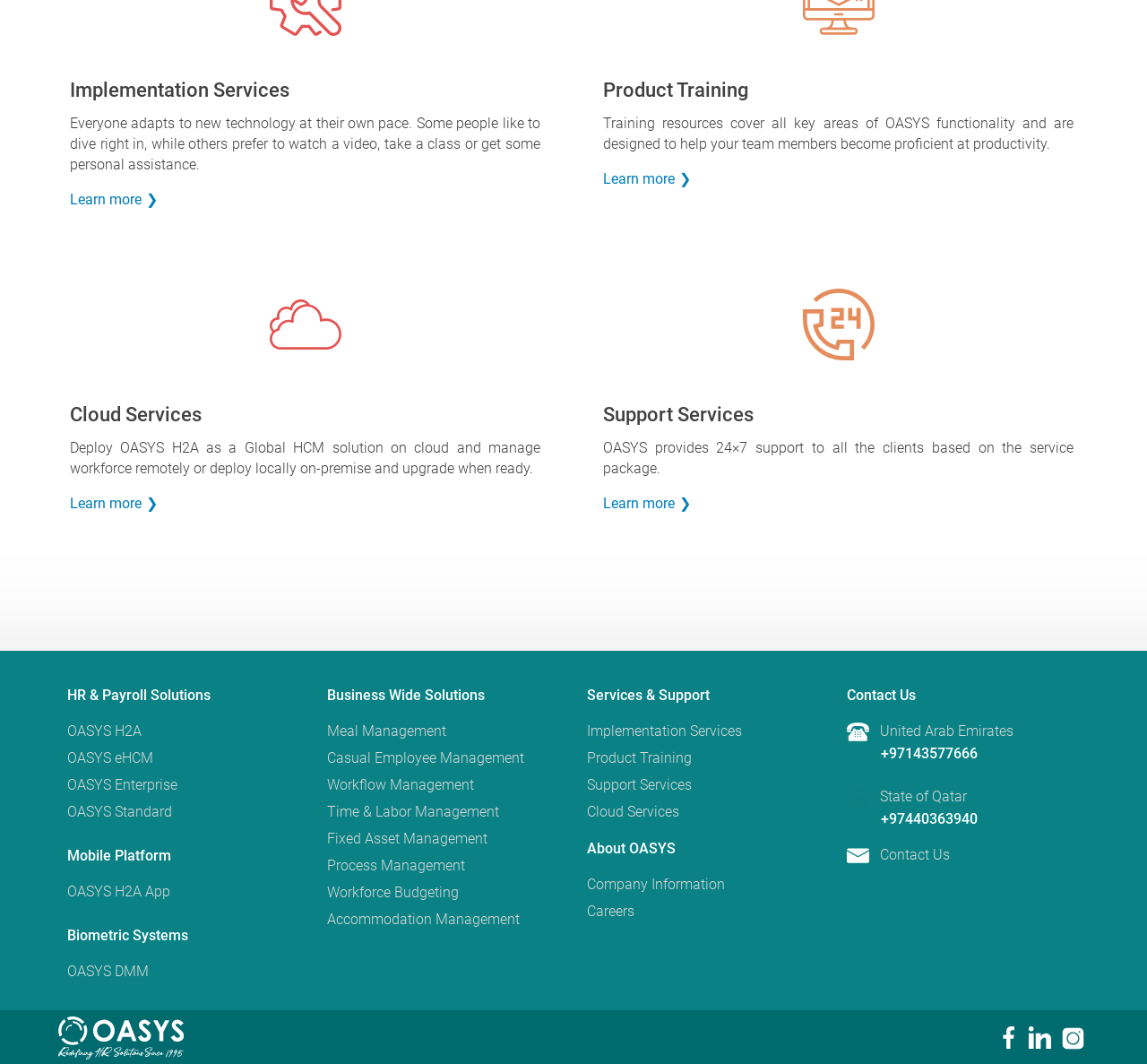Please find the bounding box coordinates of the element that must be clicked to perform the given instruction: "Contact Us". The coordinates should be four float numbers from 0 to 1, i.e., [left, top, right, bottom].

[0.767, 0.795, 0.828, 0.811]